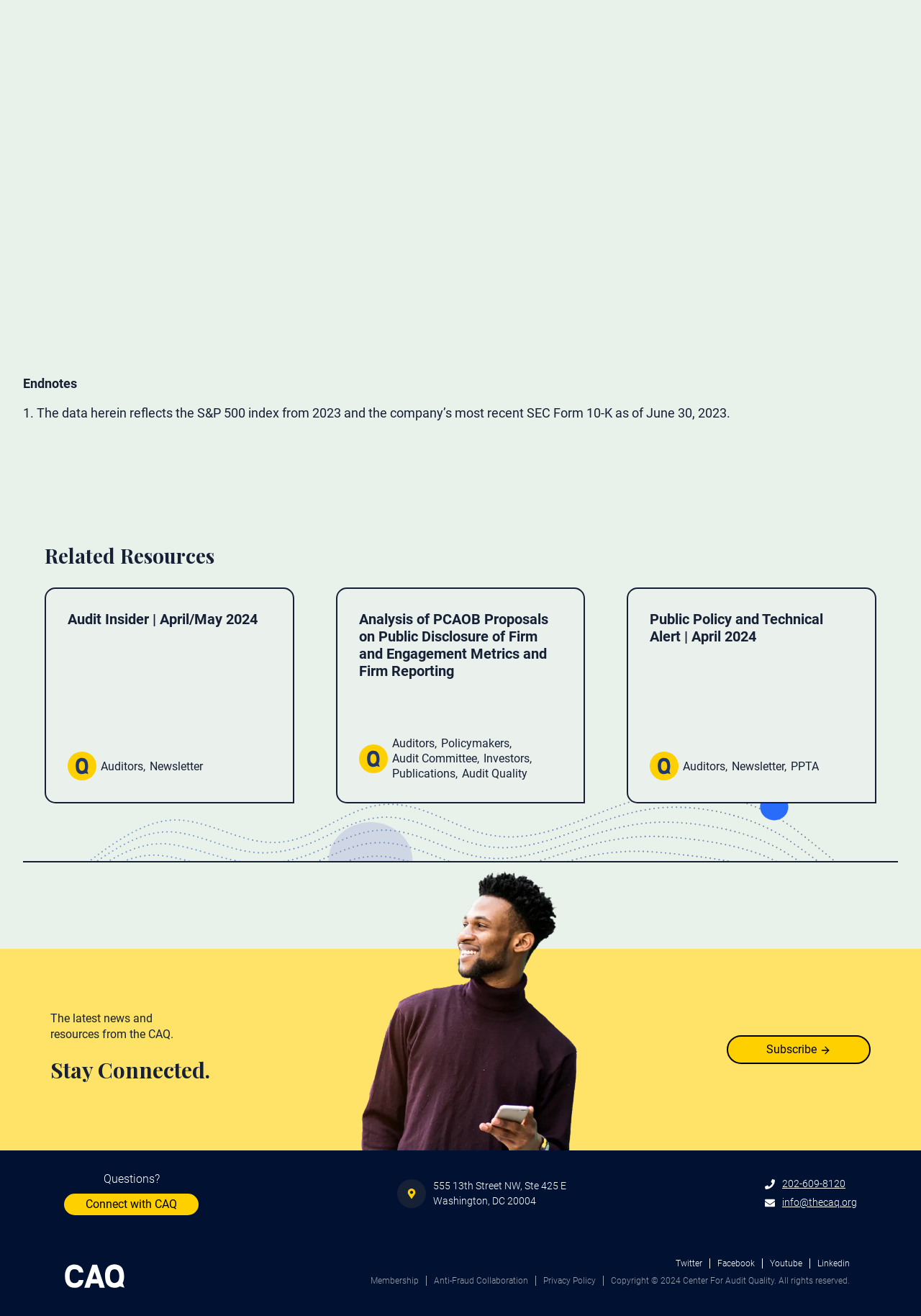Please answer the following query using a single word or phrase: 
How many social media platforms are listed?

4